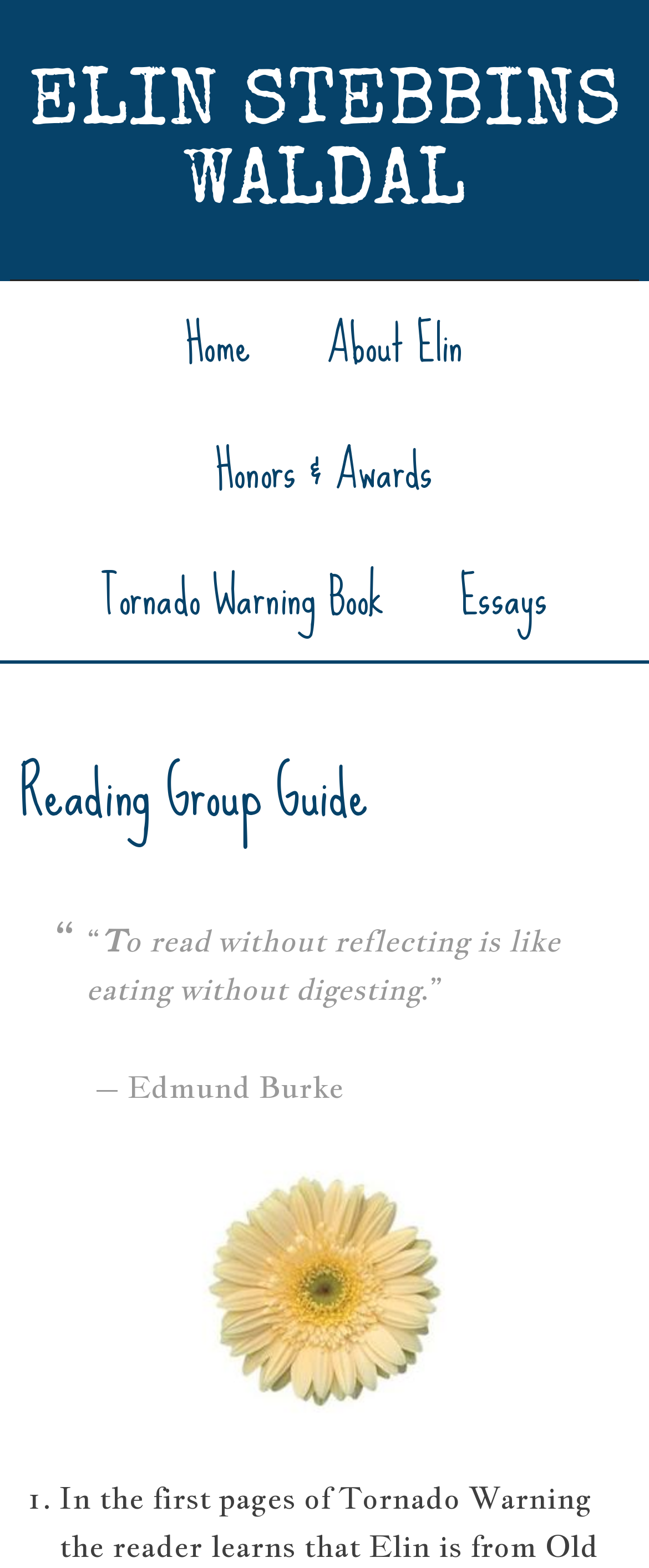Please identify and generate the text content of the webpage's main heading.

Reading Group Guide